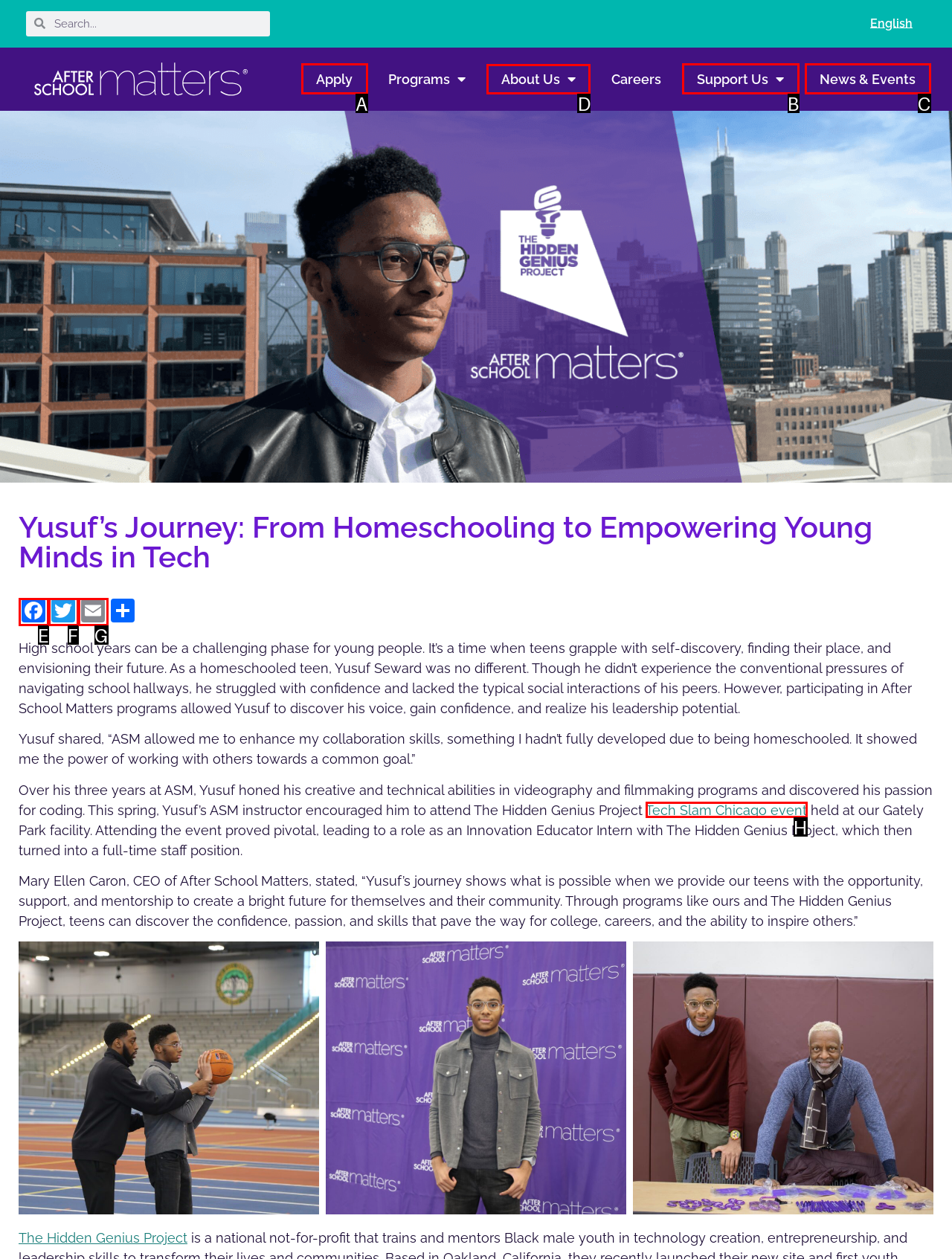Specify which UI element should be clicked to accomplish the task: Learn more about After School Matters. Answer with the letter of the correct choice.

D